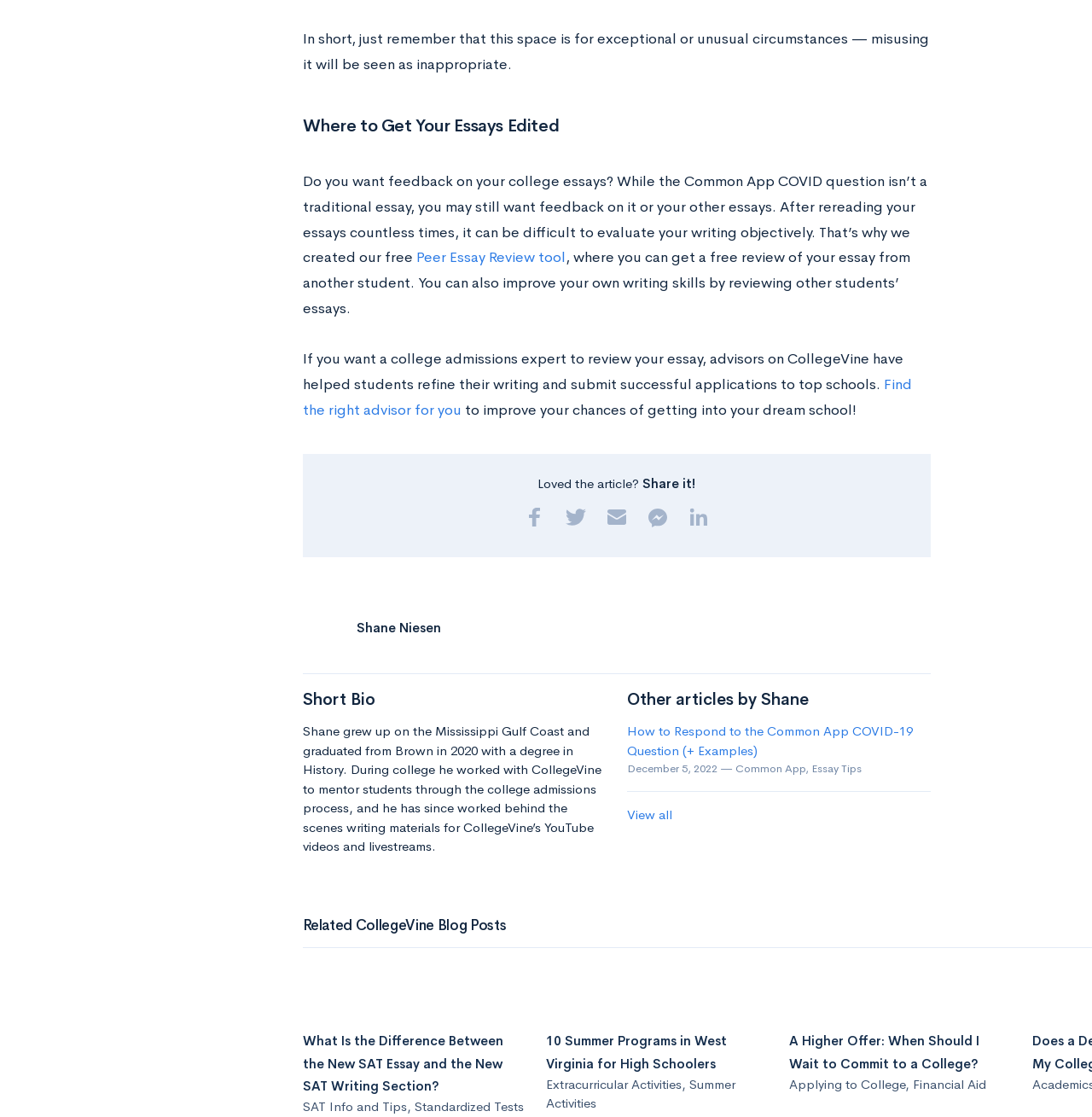What is the purpose of the Peer Essay Review tool?
Analyze the image and deliver a detailed answer to the question.

The Peer Essay Review tool is mentioned in the text as a way for students to get feedback on their college essays. It allows students to receive a free review of their essay from another student, and also improve their own writing skills by reviewing other students' essays.